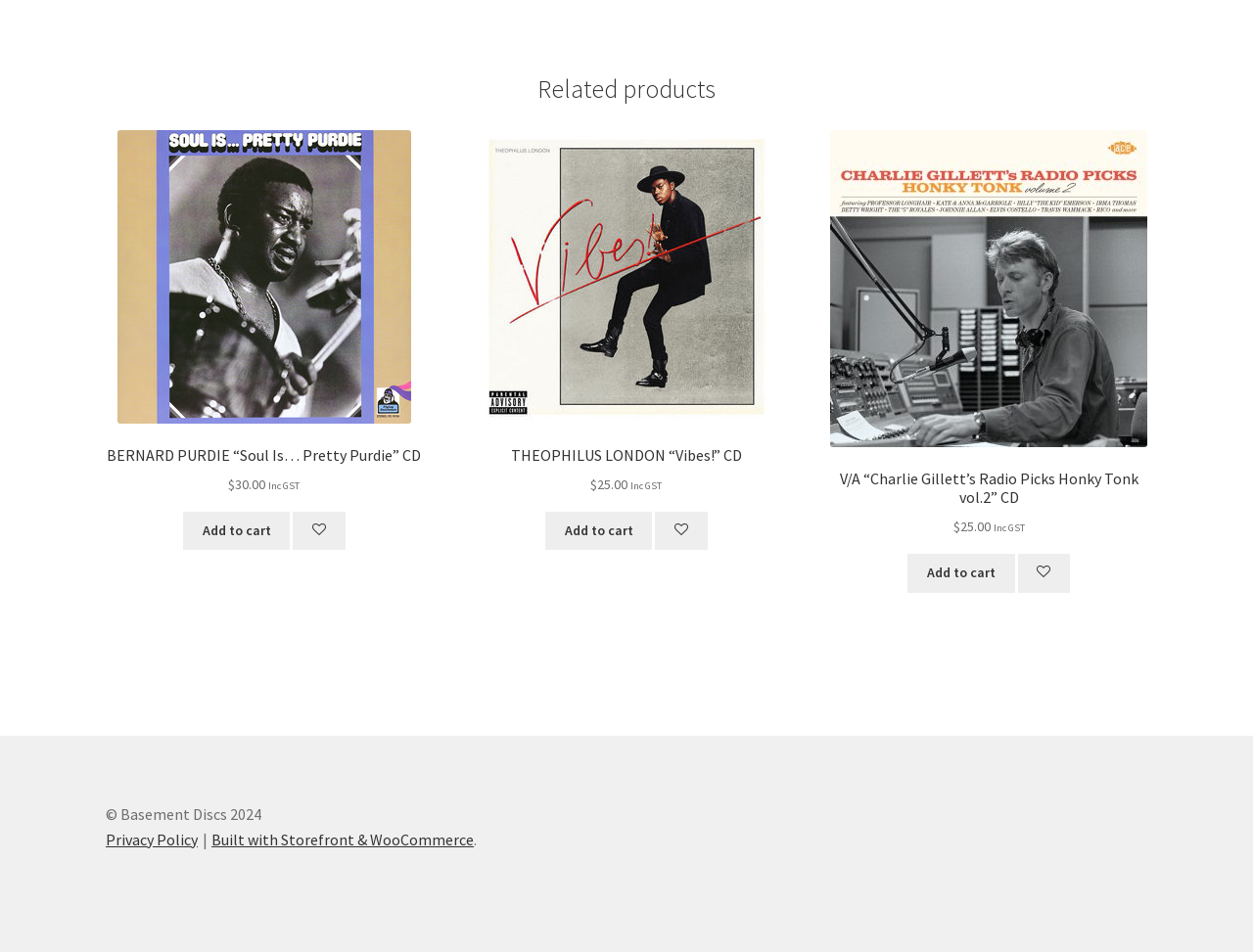Based on the image, please elaborate on the answer to the following question:
What is the price of BERNARD PURDIE “Soul Is… Pretty Purdie” CD?

I found the price of the CD by looking at the link element with the text 'BERNARD PURDIE “Soul Is… Pretty Purdie” CD $30.00 Inc GST'.